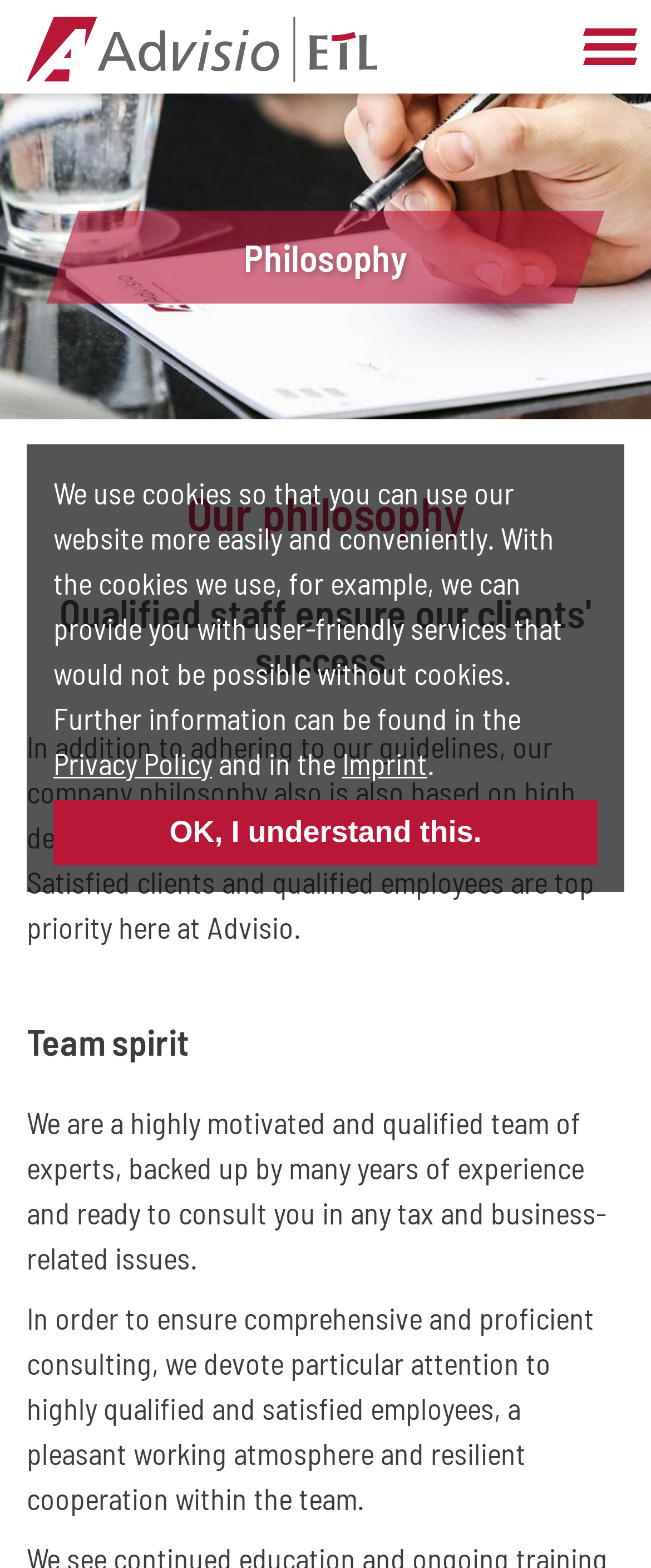Using the details from the image, please elaborate on the following question: What is the company name?

I determined the company name by looking at the logo link at the top left corner of the webpage, which says 'Logo Advisio'. This suggests that the company name is Advisio.